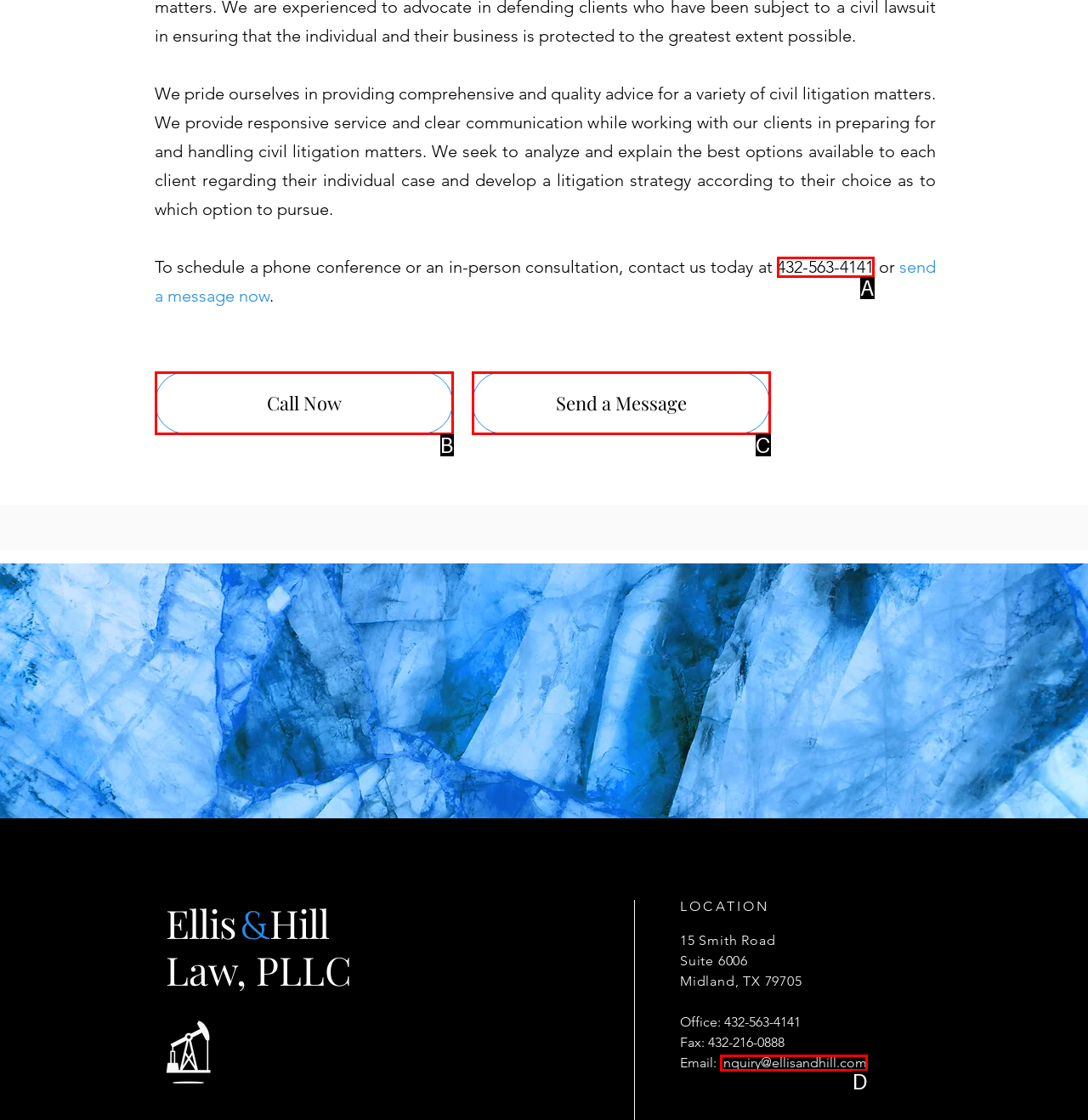Tell me which one HTML element best matches the description: Send a Message Answer with the option's letter from the given choices directly.

C